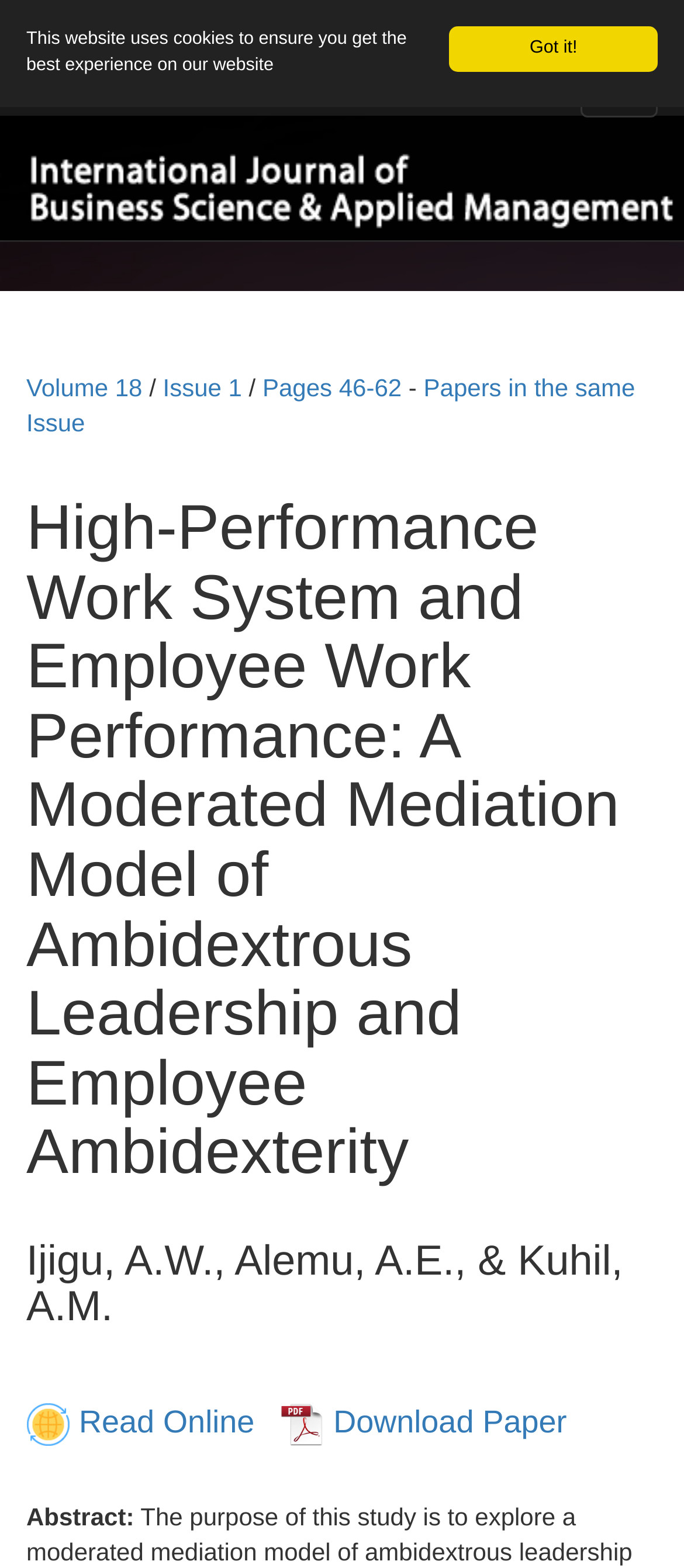What are the options to access the paper? Look at the image and give a one-word or short phrase answer.

Read Online, Download Paper